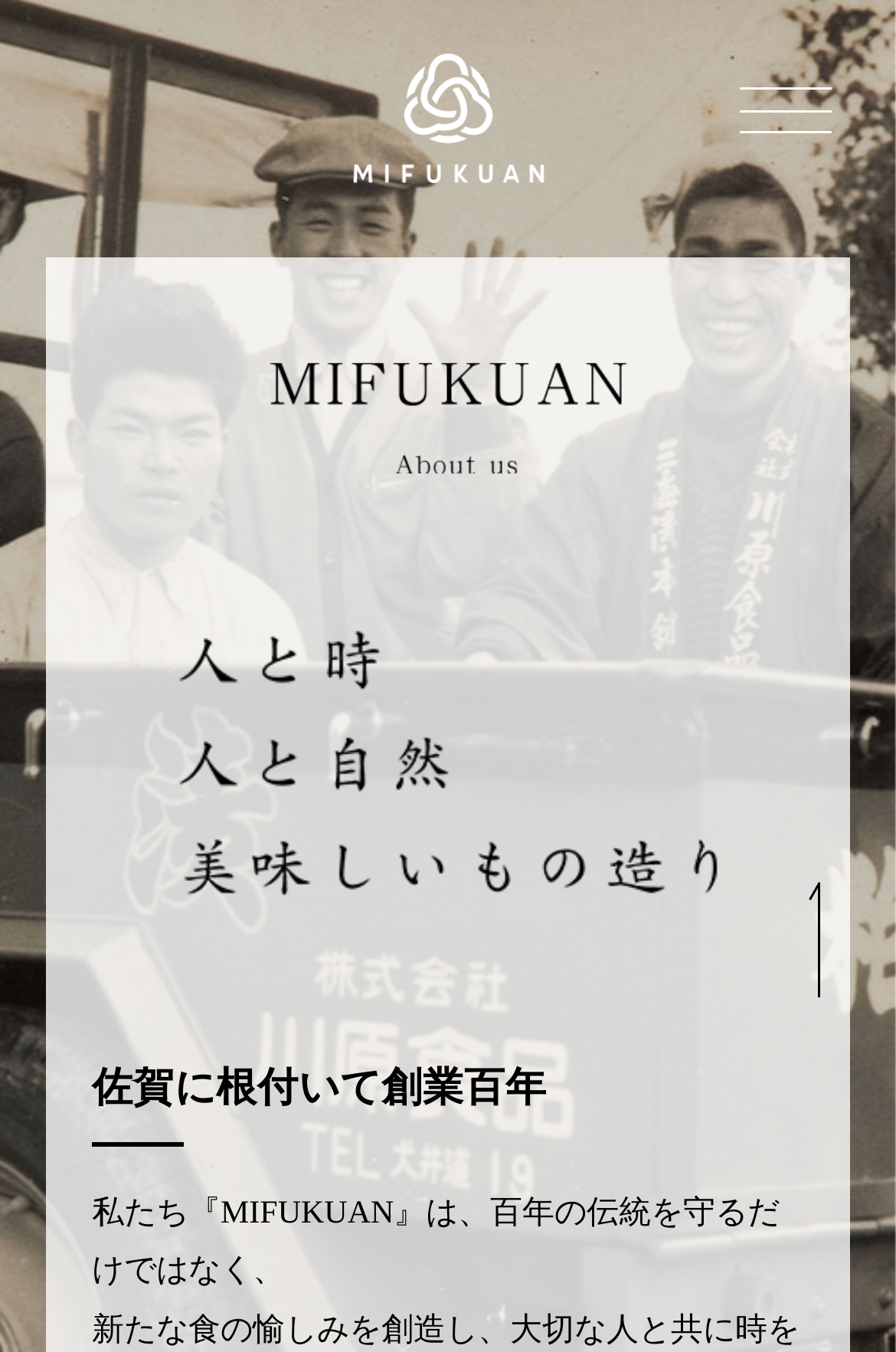Identify the bounding box coordinates for the region of the element that should be clicked to carry out the instruction: "Explore Kasuzuke Products". The bounding box coordinates should be four float numbers between 0 and 1, i.e., [left, top, right, bottom].

[0.285, 0.318, 0.656, 0.386]